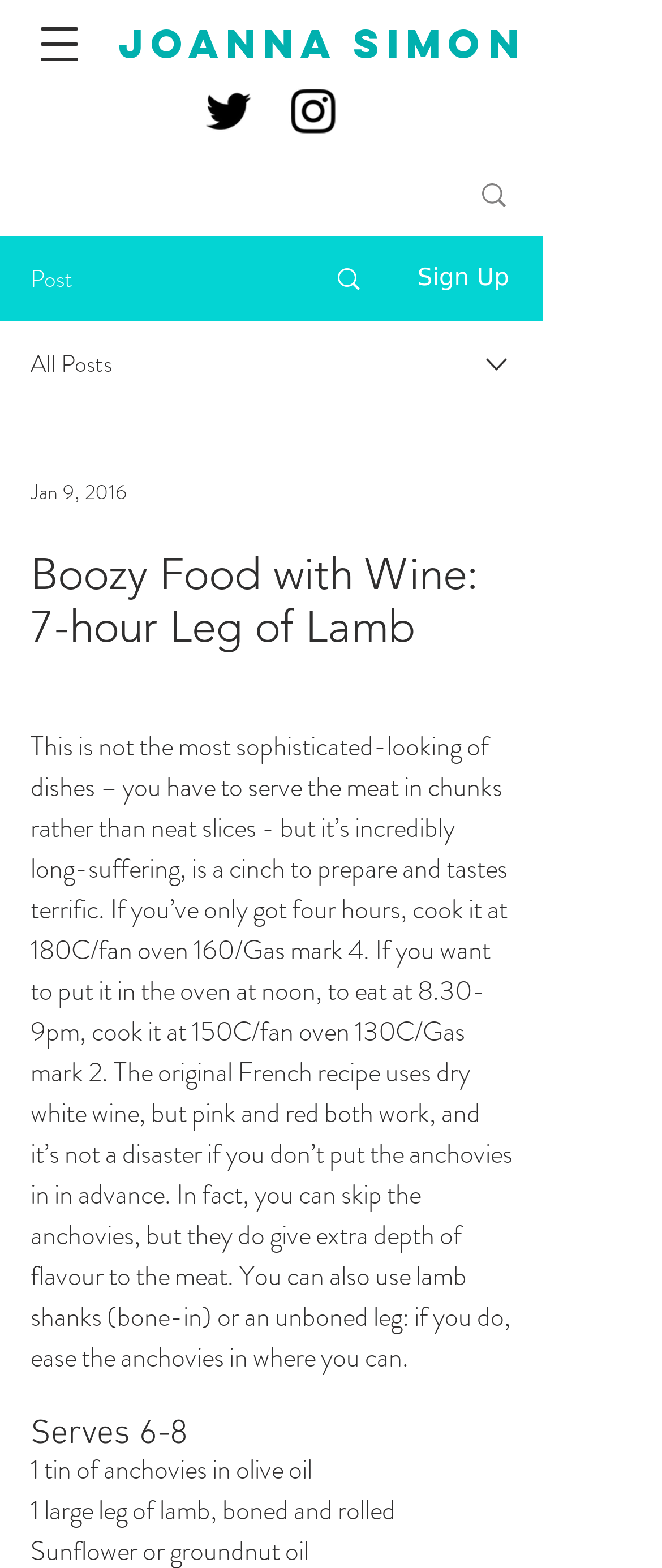Bounding box coordinates should be provided in the format (top-left x, top-left y, bottom-right x, bottom-right y) with all values between 0 and 1. Identify the bounding box for this UI element: joanna simon

[0.179, 0.017, 0.795, 0.044]